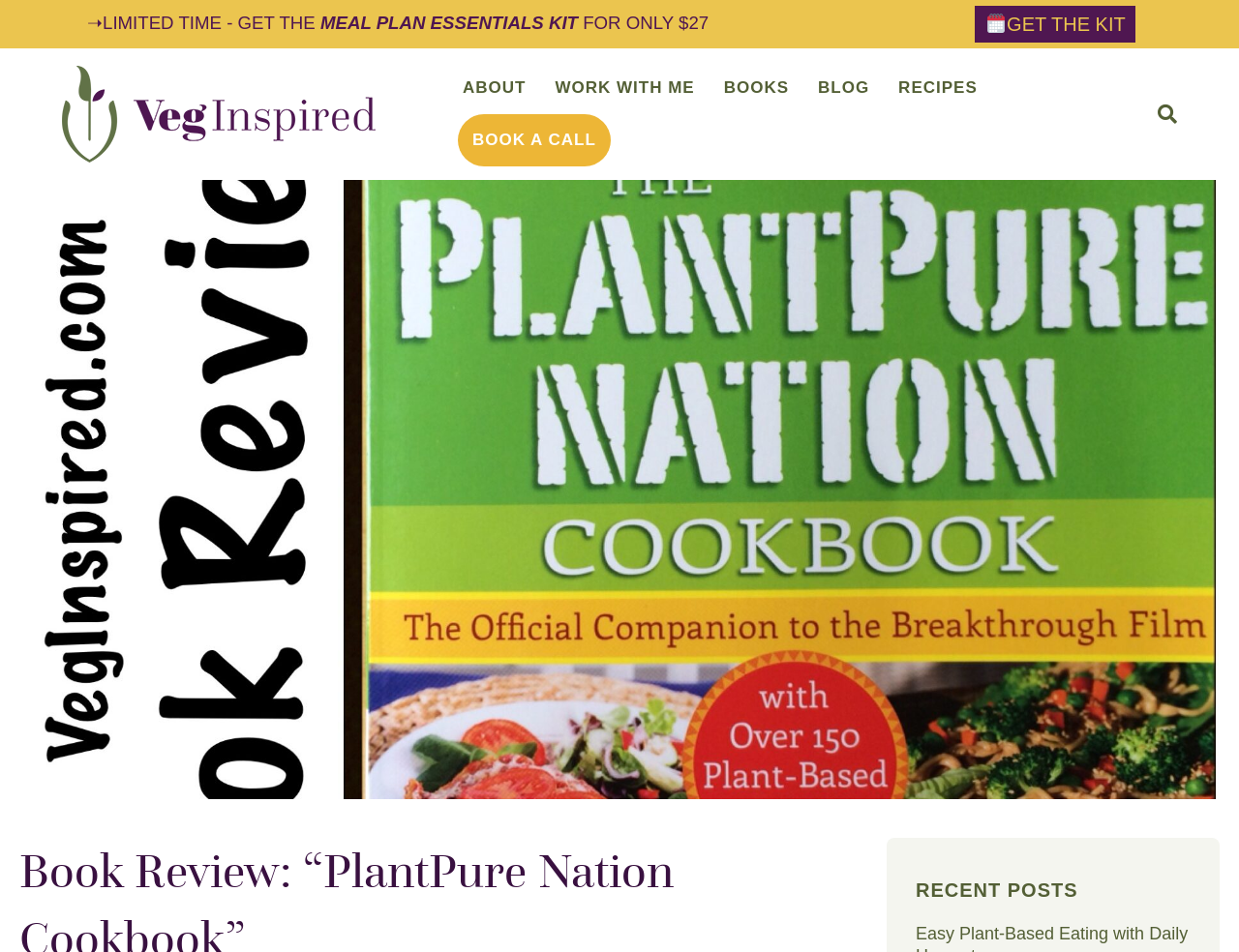Please mark the bounding box coordinates of the area that should be clicked to carry out the instruction: "Rate 5 stars".

None